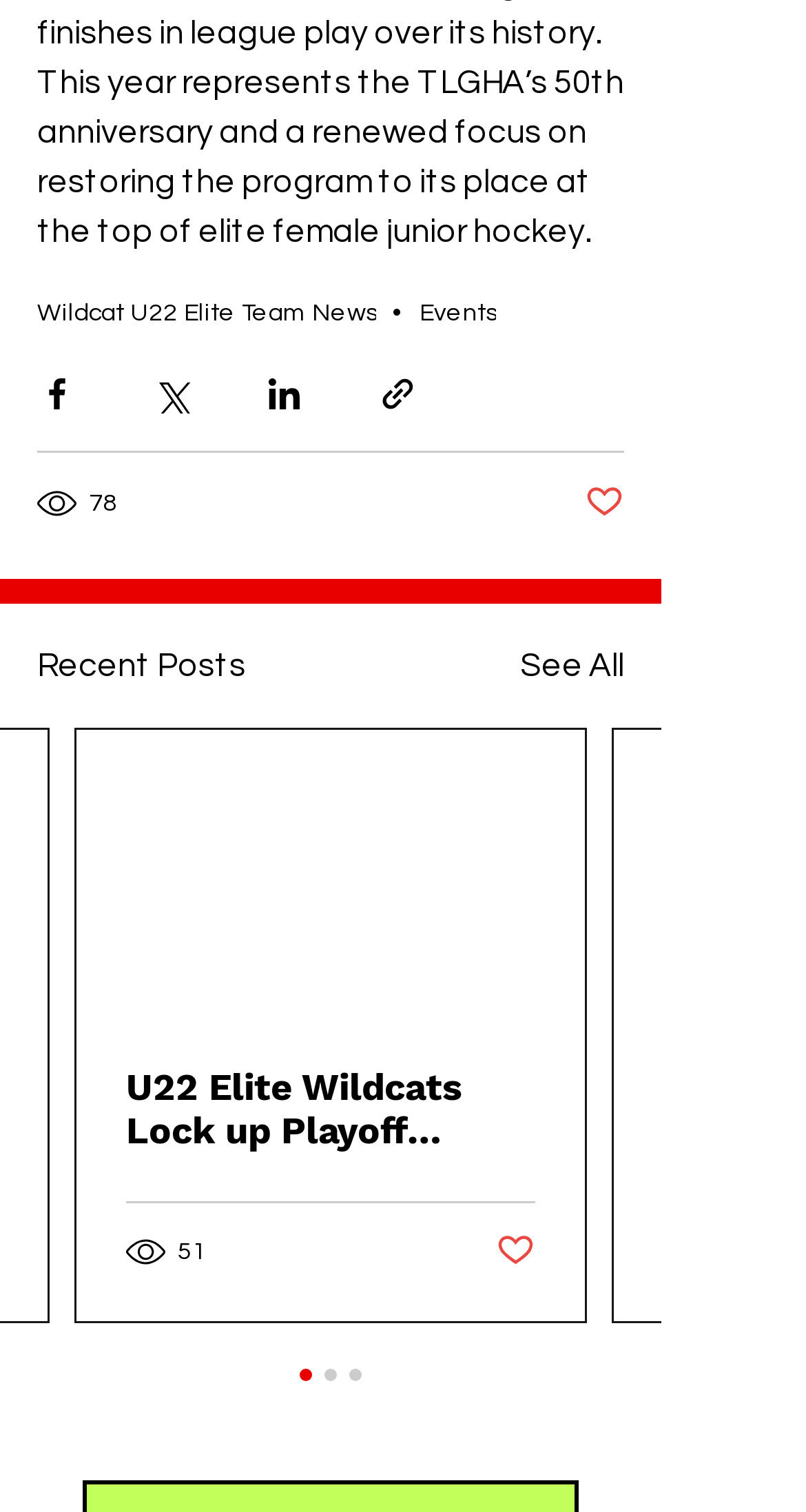Please locate the bounding box coordinates of the element that needs to be clicked to achieve the following instruction: "Read the article". The coordinates should be four float numbers between 0 and 1, i.e., [left, top, right, bottom].

[0.095, 0.482, 0.726, 0.671]